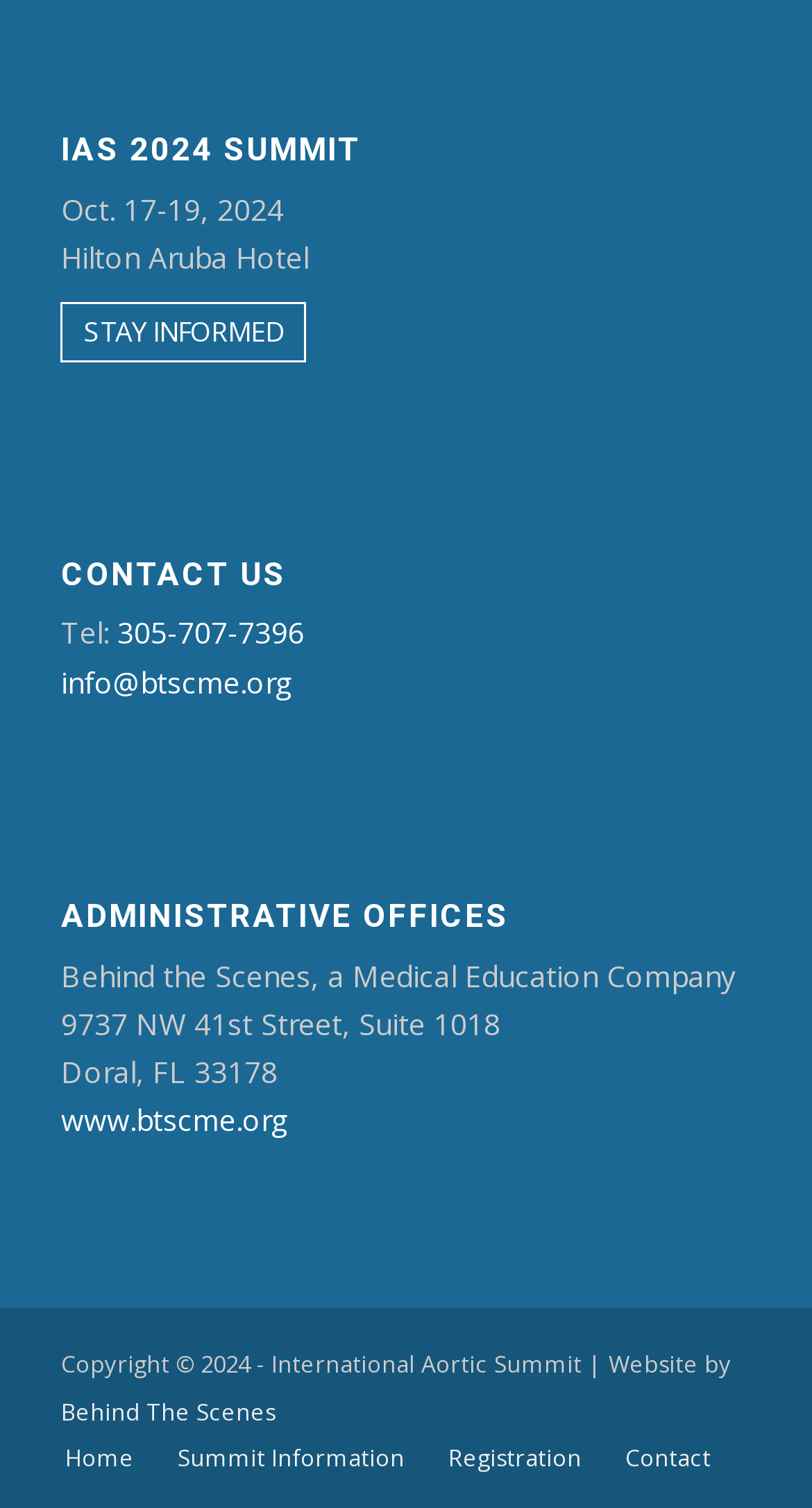Please indicate the bounding box coordinates of the element's region to be clicked to achieve the instruction: "contact us by phone". Provide the coordinates as four float numbers between 0 and 1, i.e., [left, top, right, bottom].

[0.144, 0.407, 0.375, 0.433]